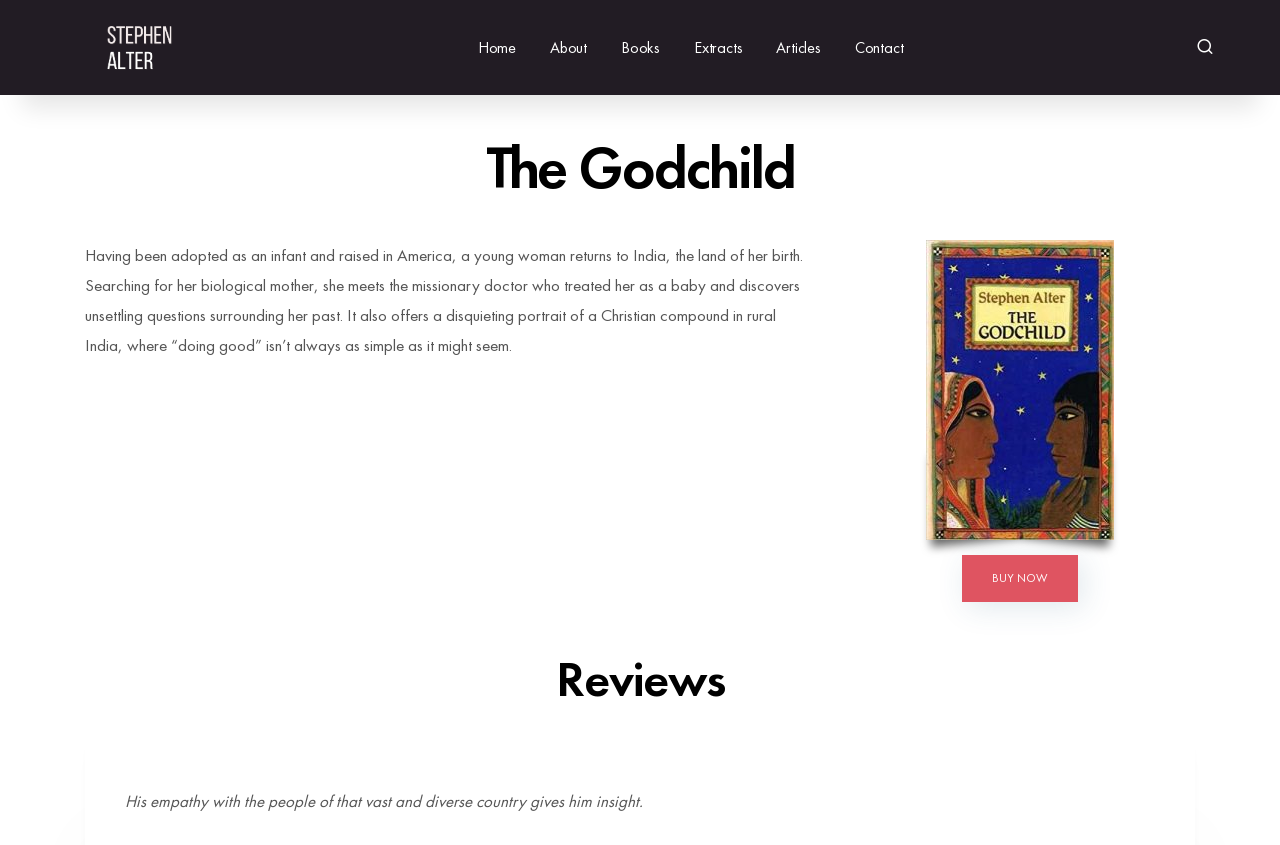What is the main subject of the image?
Please answer the question with a detailed response using the information from the screenshot.

I analyzed the figure element and its child link element, and based on the context of the webpage, I assumed that the image is related to the book and its author, so the main subject of the image is likely a person.